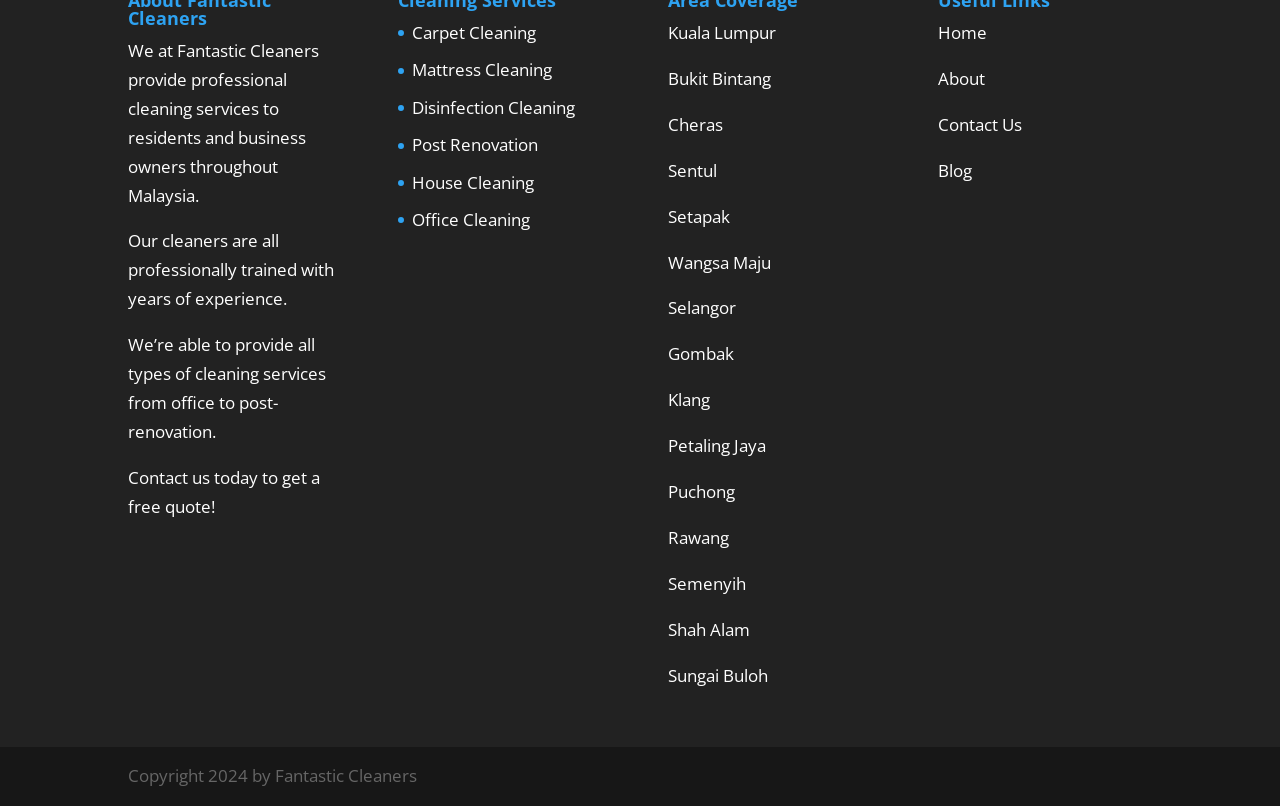Determine the bounding box coordinates for the clickable element to execute this instruction: "visit social links". Provide the coordinates as four float numbers between 0 and 1, i.e., [left, top, right, bottom].

None